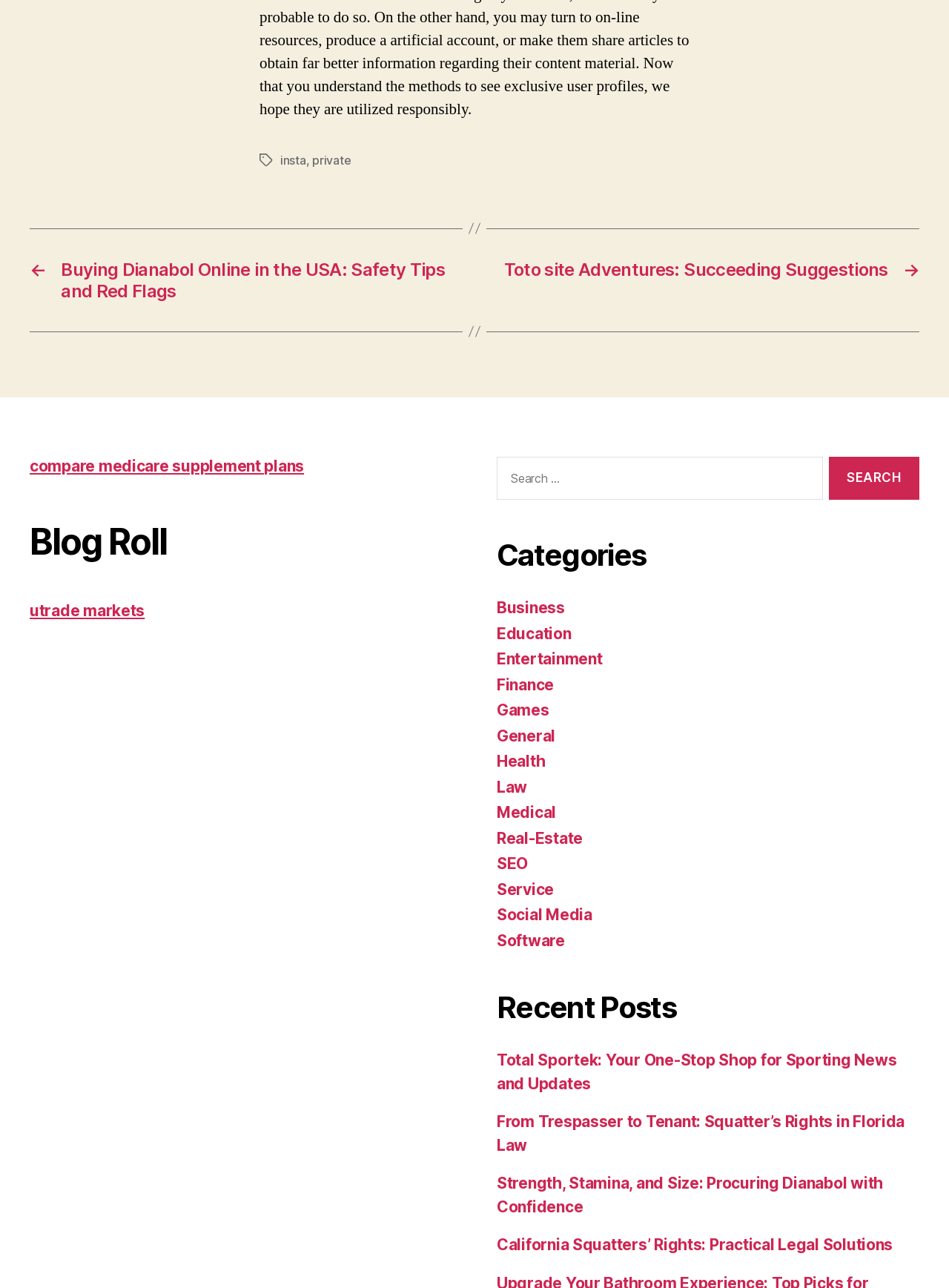Please mark the clickable region by giving the bounding box coordinates needed to complete this instruction: "Read the 'Buying Dianabol Online in the USA: Safety Tips and Red Flags' post".

[0.031, 0.201, 0.484, 0.234]